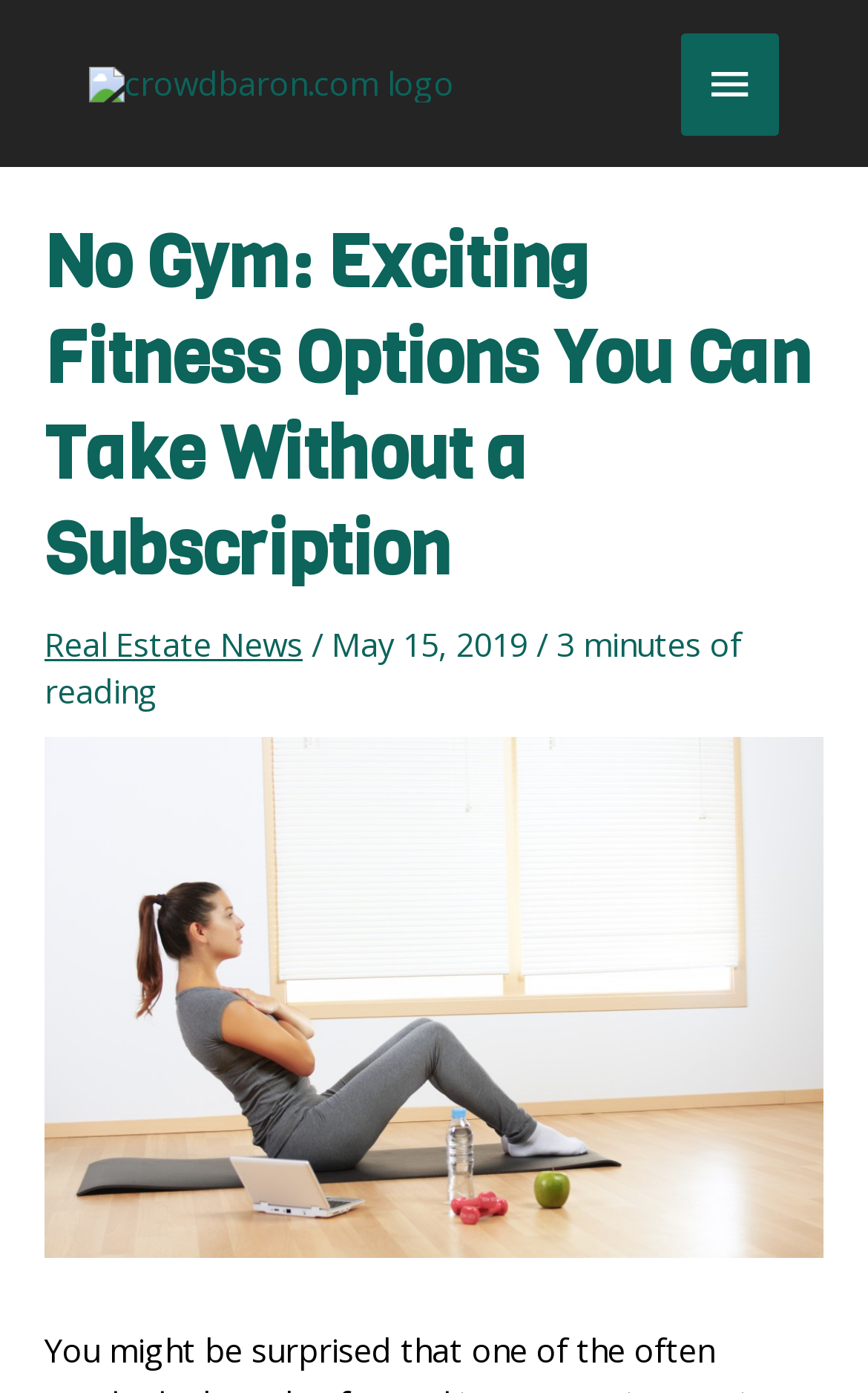Extract the bounding box coordinates for the HTML element that matches this description: "Real Estate News". The coordinates should be four float numbers between 0 and 1, i.e., [left, top, right, bottom].

[0.051, 0.446, 0.349, 0.478]